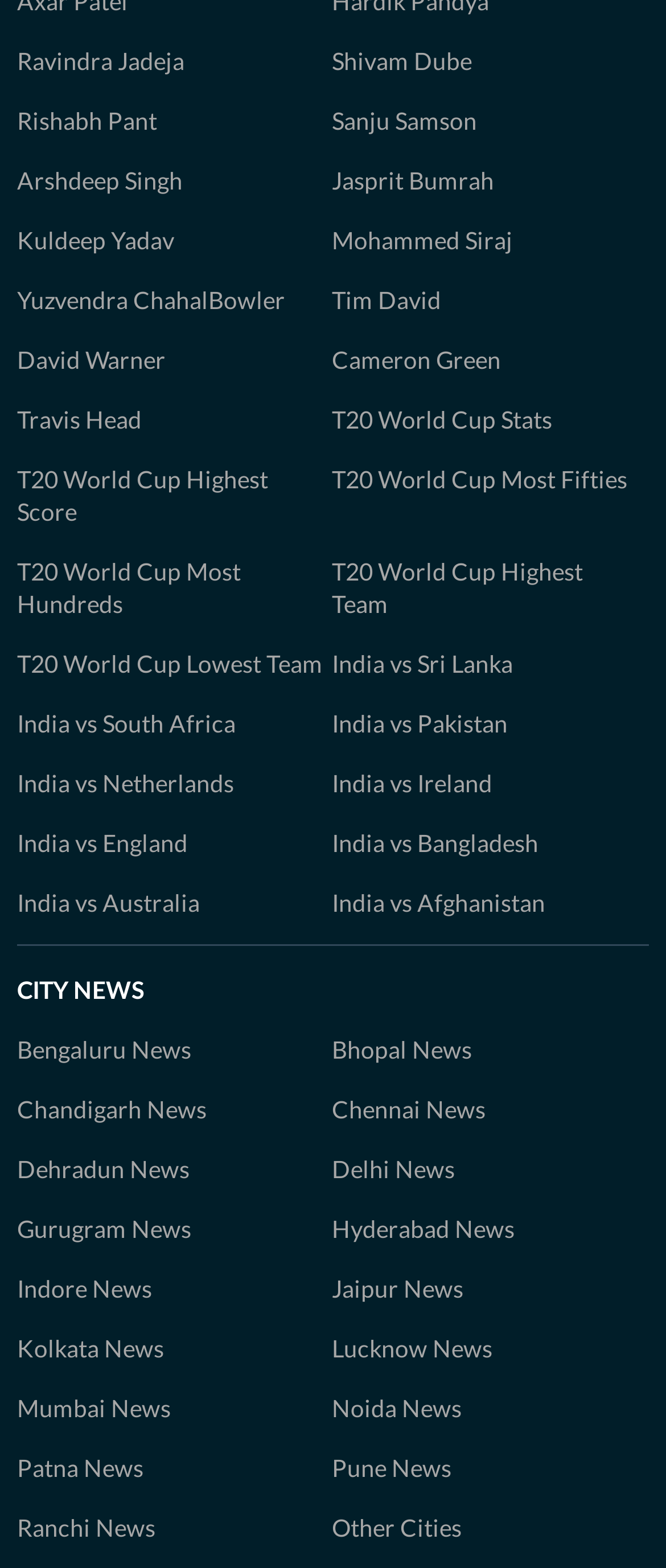Please pinpoint the bounding box coordinates for the region I should click to adhere to this instruction: "View T20 World Cup Stats".

[0.498, 0.258, 0.829, 0.276]